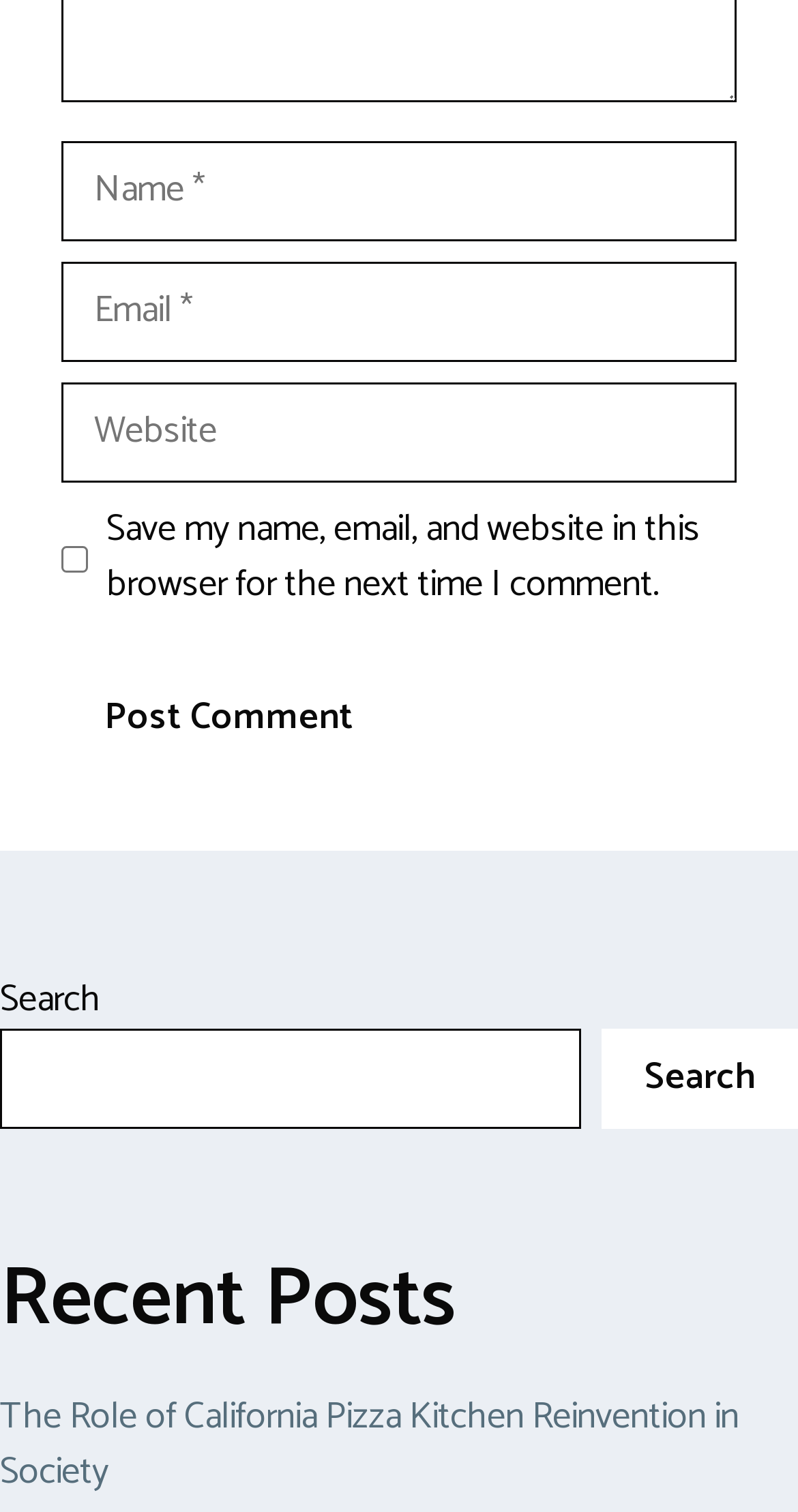Highlight the bounding box coordinates of the element that should be clicked to carry out the following instruction: "Show the advanced search options". The coordinates must be given as four float numbers ranging from 0 to 1, i.e., [left, top, right, bottom].

None